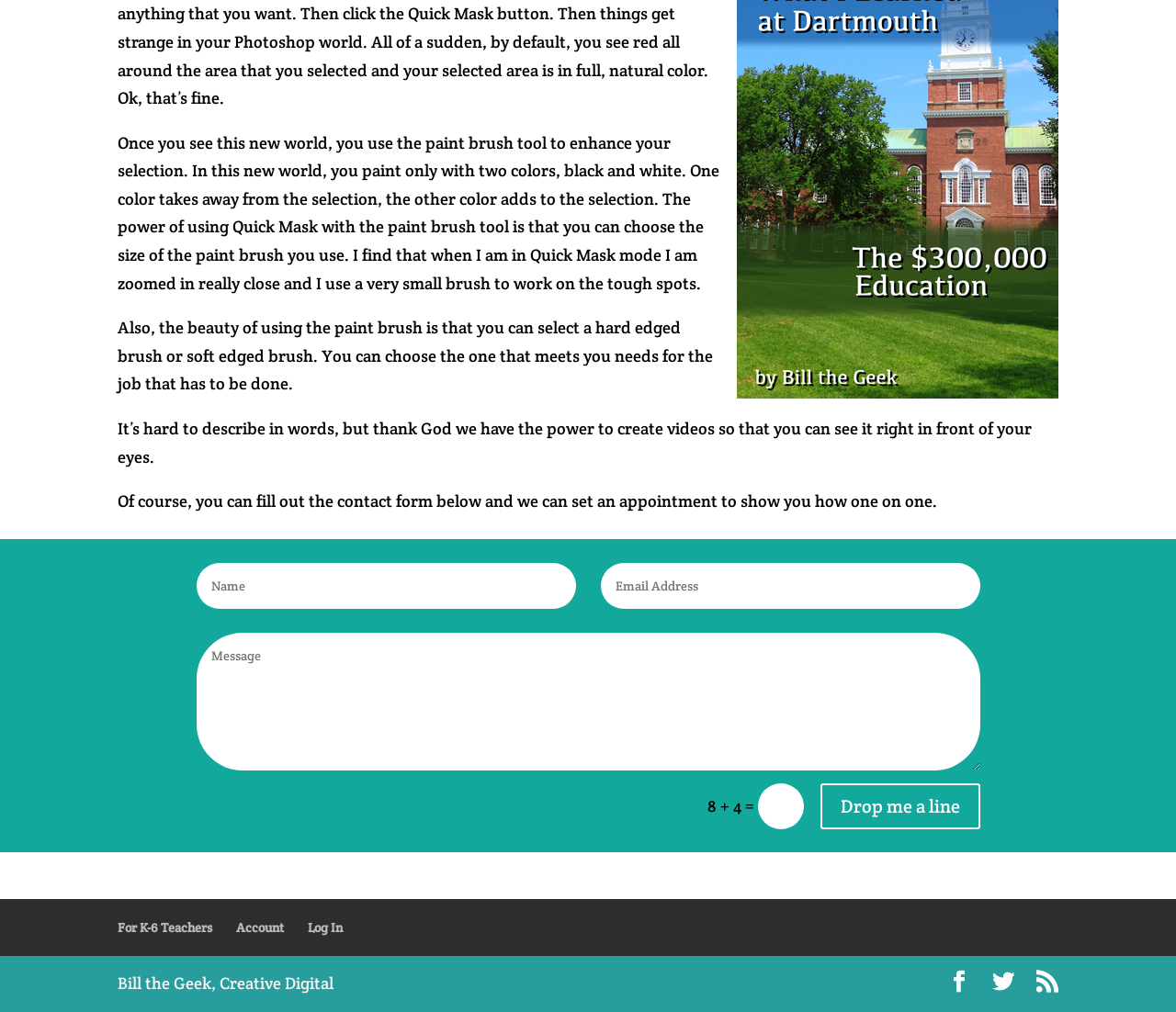Extract the bounding box coordinates for the UI element described by the text: "name="et_pb_contact_message_0" placeholder="Message"". The coordinates should be in the form of [left, top, right, bottom] with values between 0 and 1.

[0.234, 0.621, 0.767, 0.757]